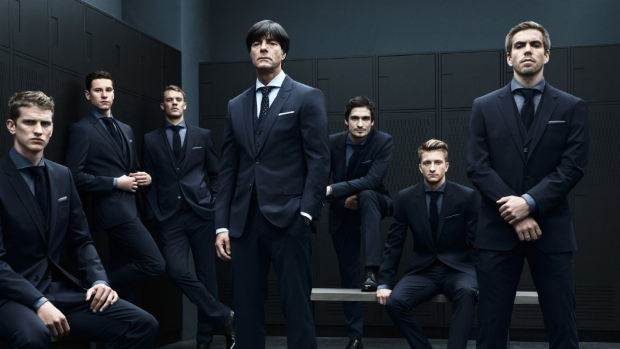What is the possible event where they are about to showcase their talent?
Please use the image to provide a one-word or short phrase answer.

UEFA Euro 2016 tournament